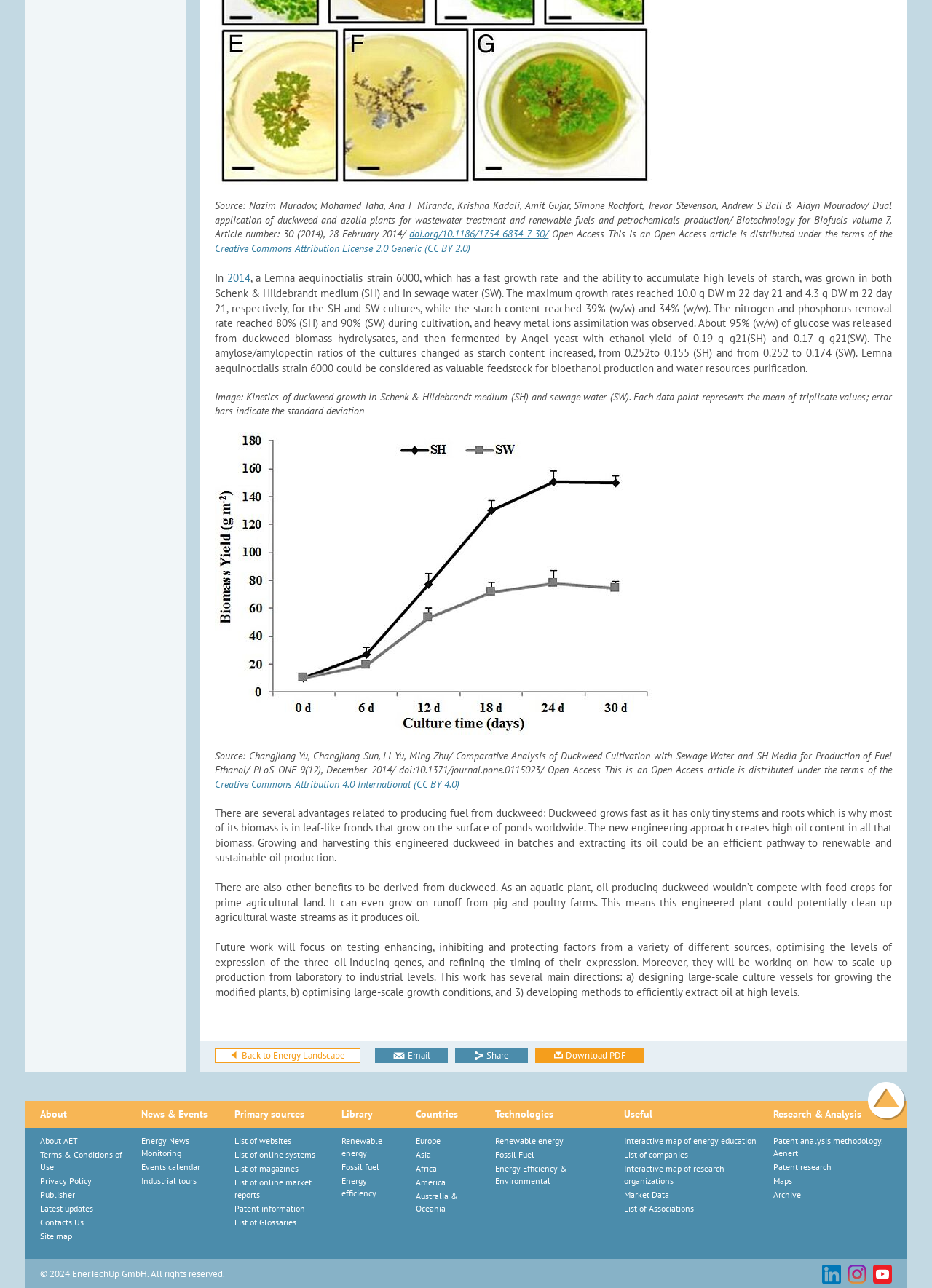What is the benefit of using duckweed for oil production?
Please provide a single word or phrase as the answer based on the screenshot.

Does not compete with food crops